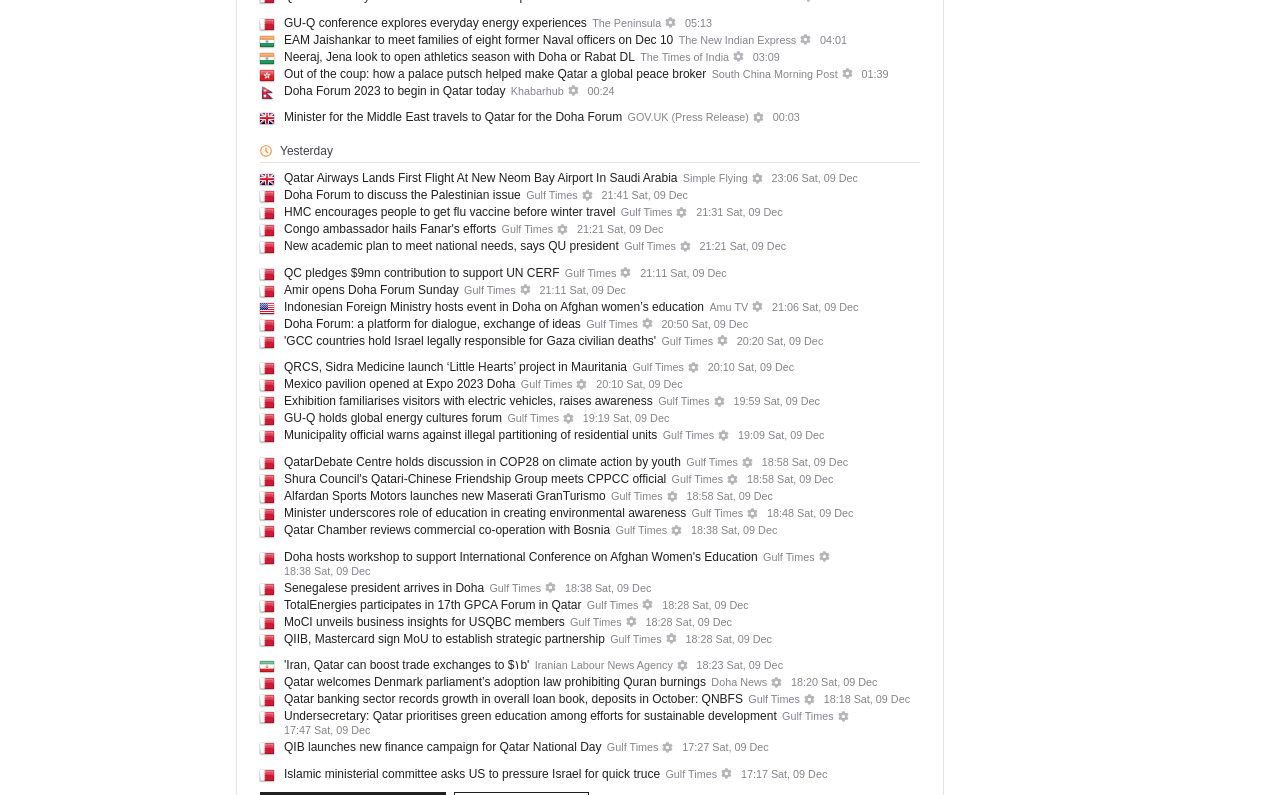What is the name of the event that Amir opens?
Answer the question with as much detail as you can, using the image as a reference.

I found a link element with the text 'Amir opens Doha Forum Sunday' at coordinates [0.222, 0.356, 0.358, 0.373], which suggests that Amir opens the Doha Forum event.